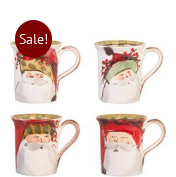Answer the question using only one word or a concise phrase: What is the name of the mug set?

Vietri Old St. Nick Assorted Mugs